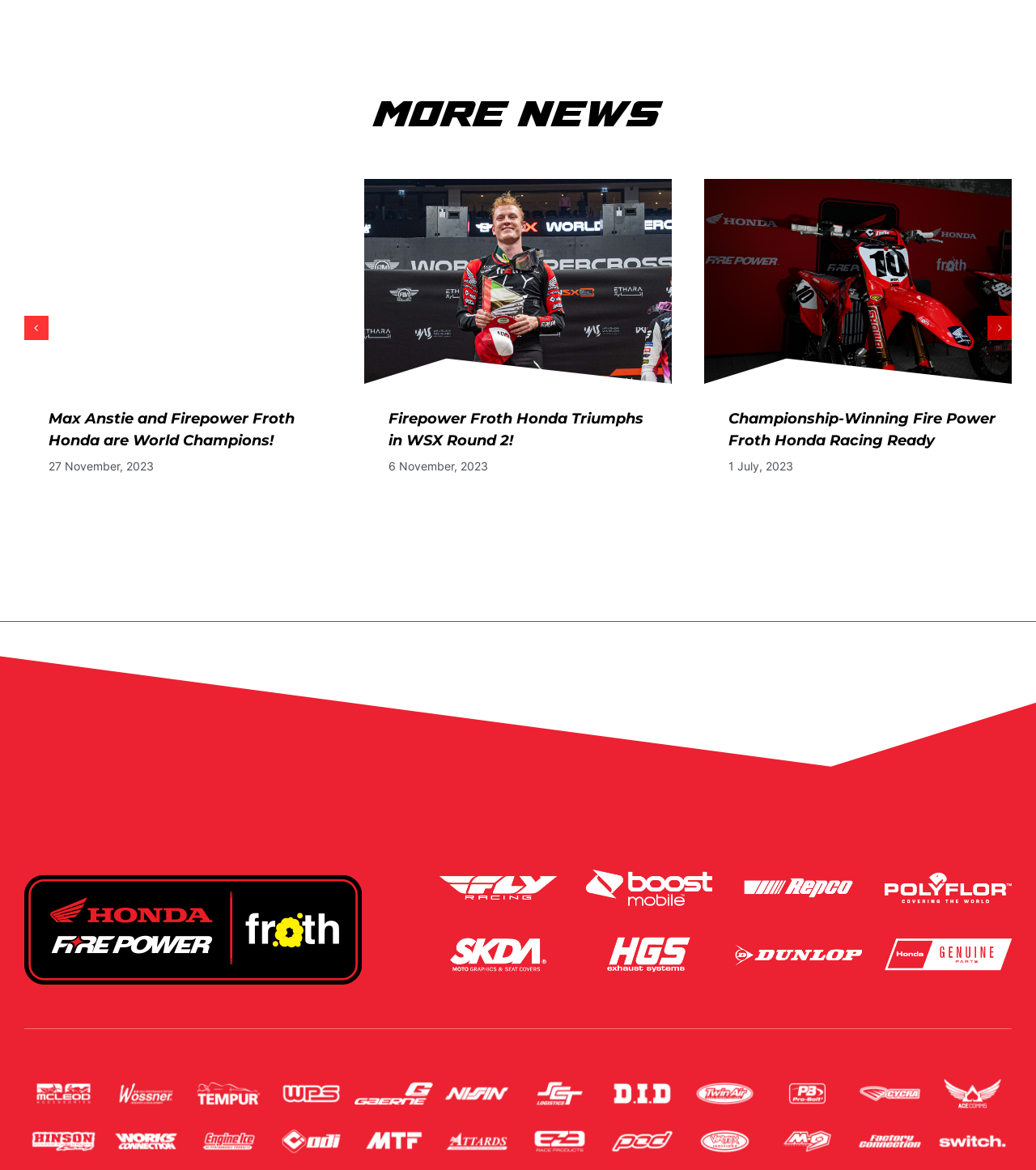How many news articles are featured on this page?
Please provide a detailed answer to the question.

There are three groups of elements, each containing an image, heading, and text, which suggest three separate news articles are being featured on this page.